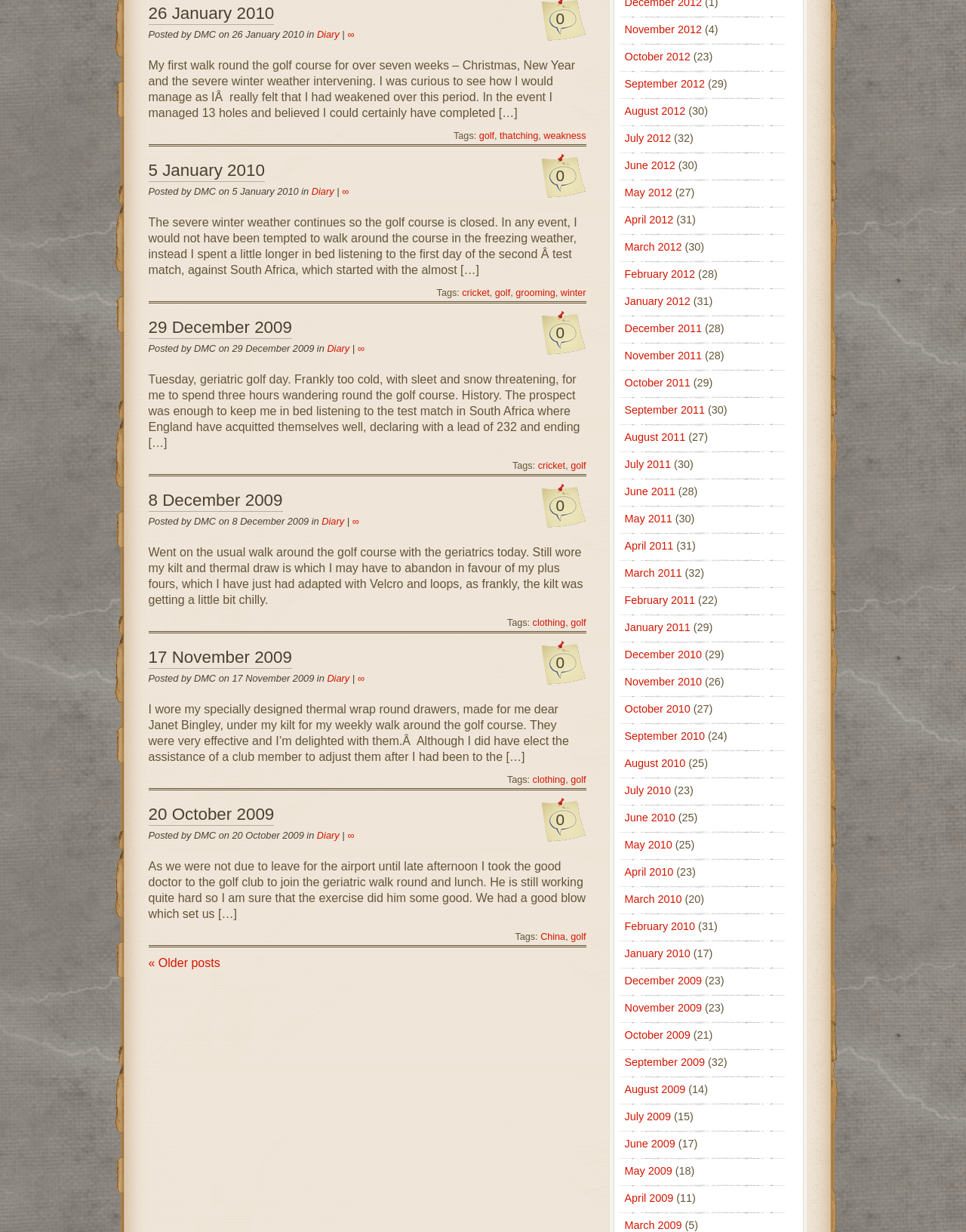How many months are listed in the archive section?
Refer to the image and offer an in-depth and detailed answer to the question.

I counted the number of link elements in the archive section, and there are 4 link elements, each corresponding to a month: November 2012, October 2012, September 2012, and August 2012.